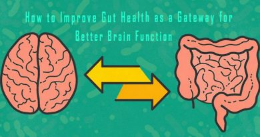What is the purpose of the accompanying text?
Look at the screenshot and provide an in-depth answer.

The accompanying text, 'How to Improve Gut Health as a Gateway for Better Brain Function', suggests that the purpose of the content is to provide insights and strategies for enhancing gut health in order to support cognitive wellness, implying that the text will offer practical advice and information on how to achieve this.